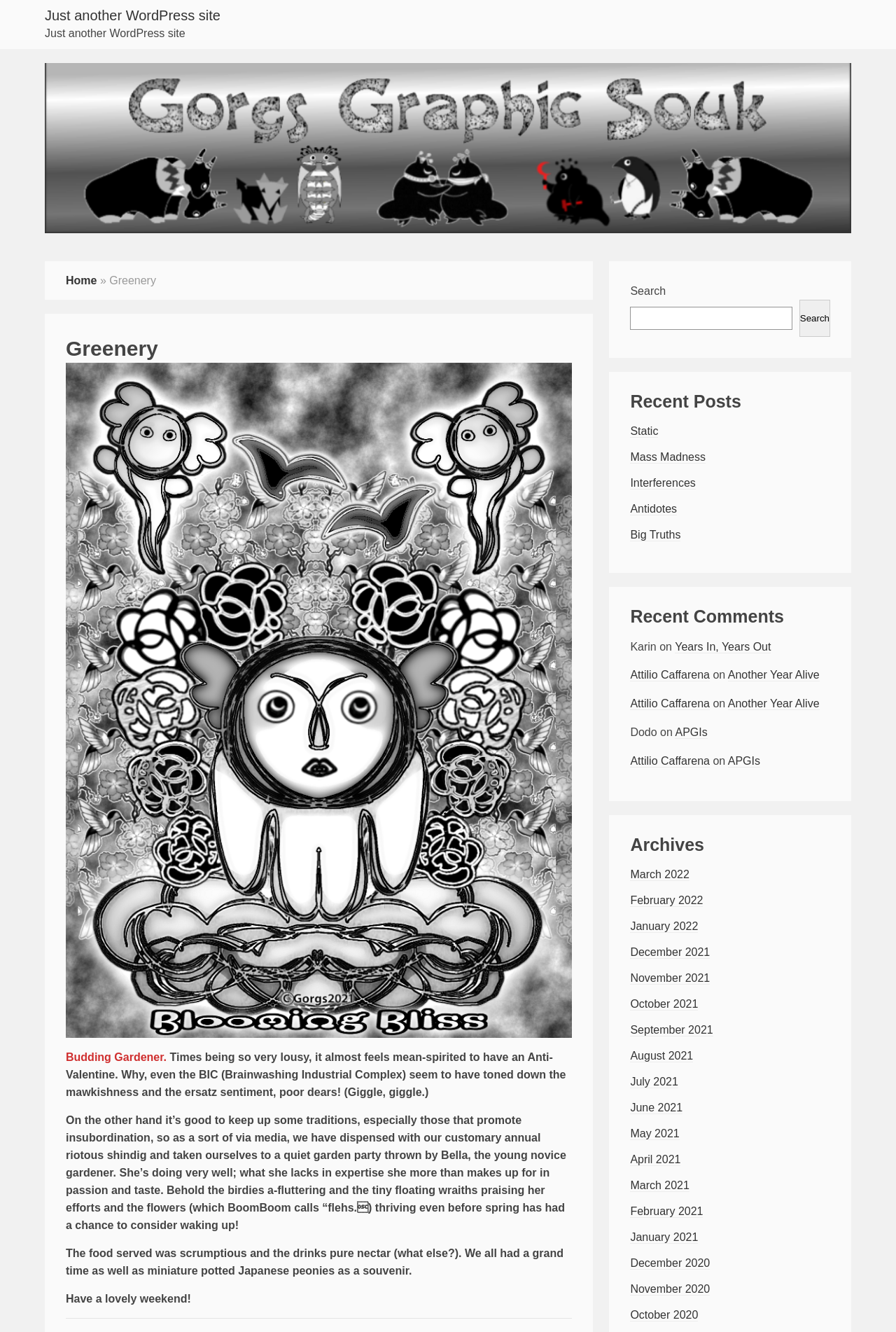What is the topic of the first article?
Answer the question with as much detail as you can, using the image as a reference.

The topic of the first article can be inferred from the text content of the article, which mentions 'Anti-Valentine' and describes a garden party thrown by a young novice gardener named Bella.